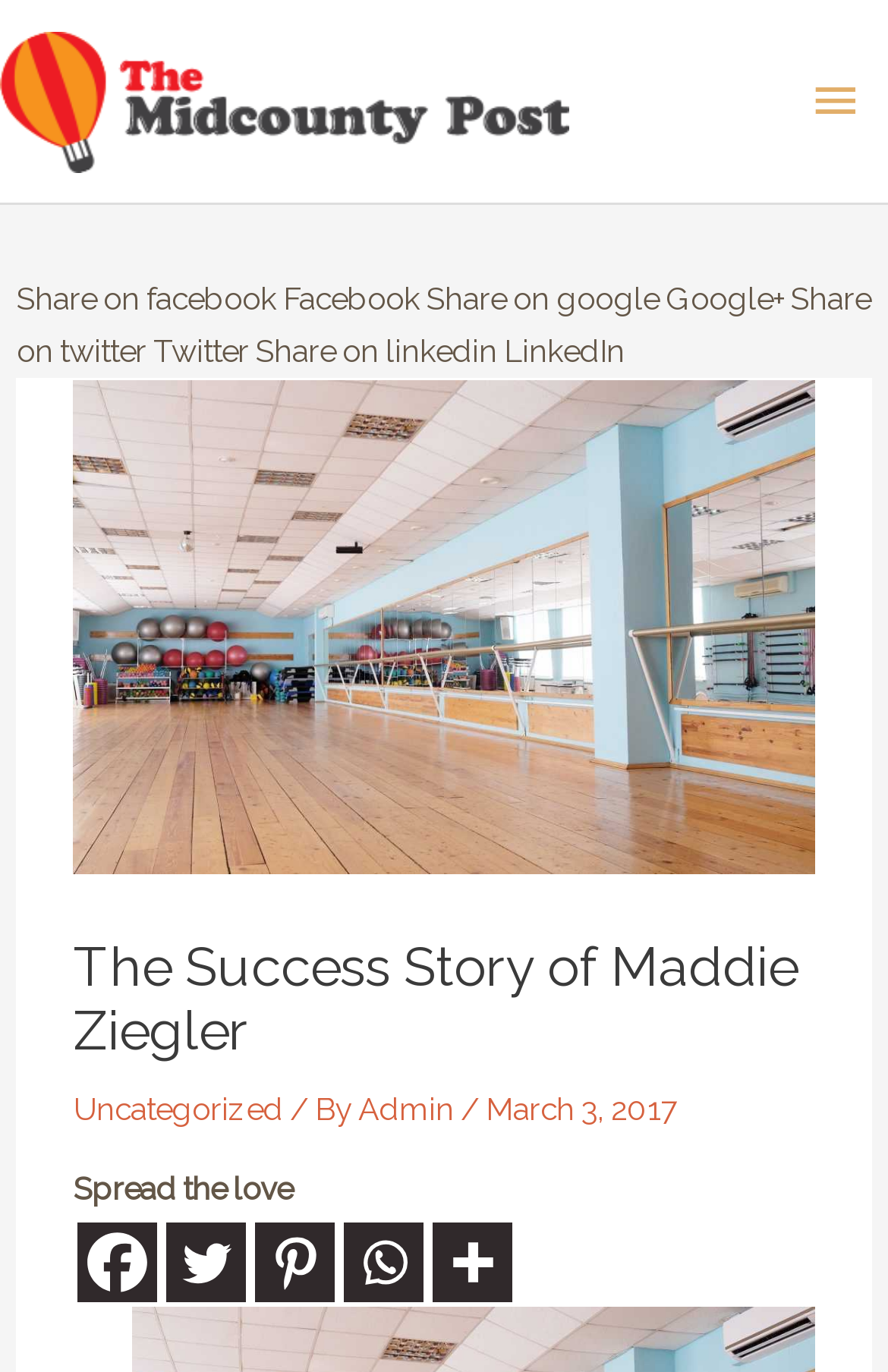Please find the bounding box coordinates for the clickable element needed to perform this instruction: "Click the main menu button".

[0.881, 0.034, 1.0, 0.115]